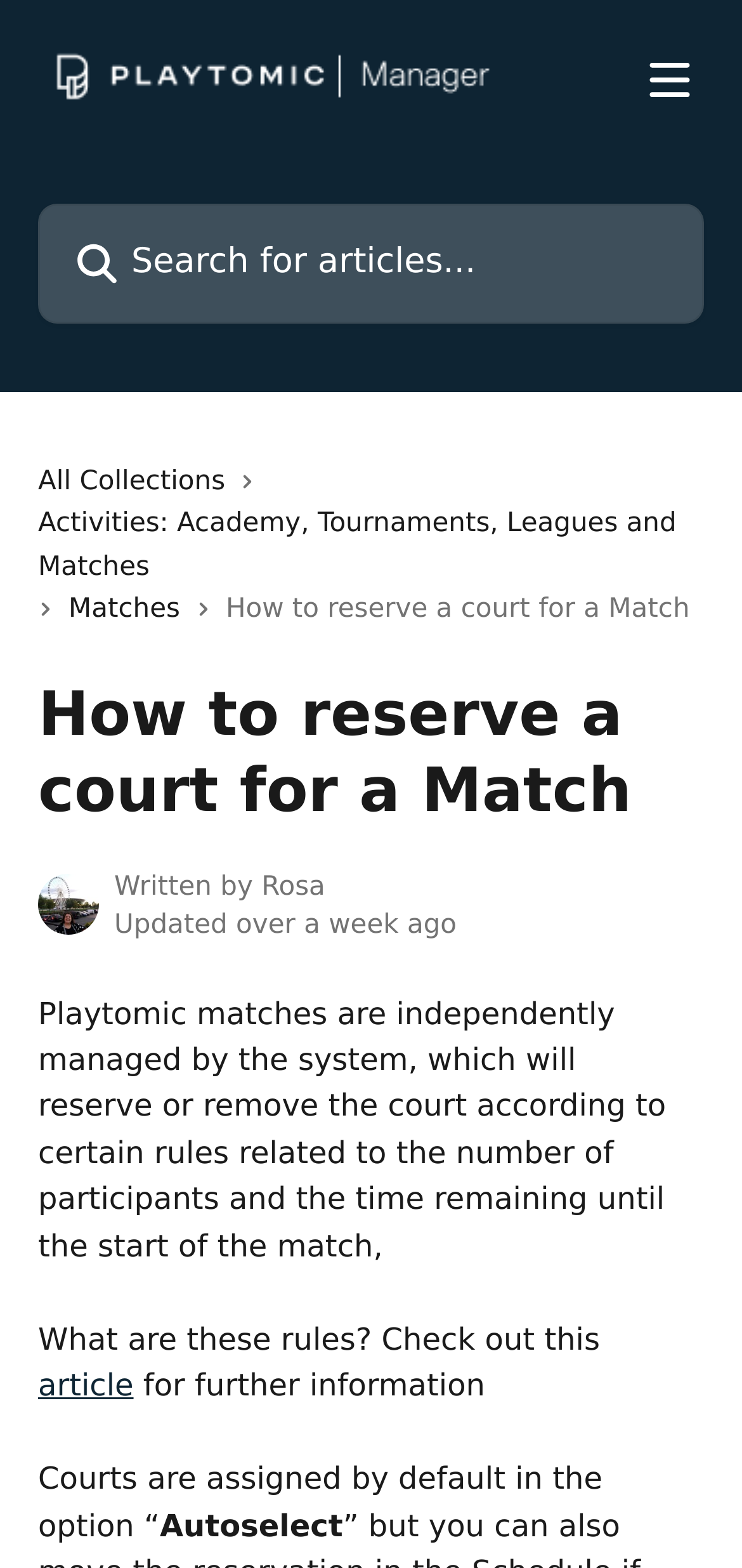What is the topic of the article?
Look at the screenshot and provide an in-depth answer.

The question is asking about the topic of the article. By analyzing the webpage, we can find the relevant information in the StaticText element with the text 'How to reserve a court for a Match'. The answer is 'Reserving a court for a match', which is the topic of the article.